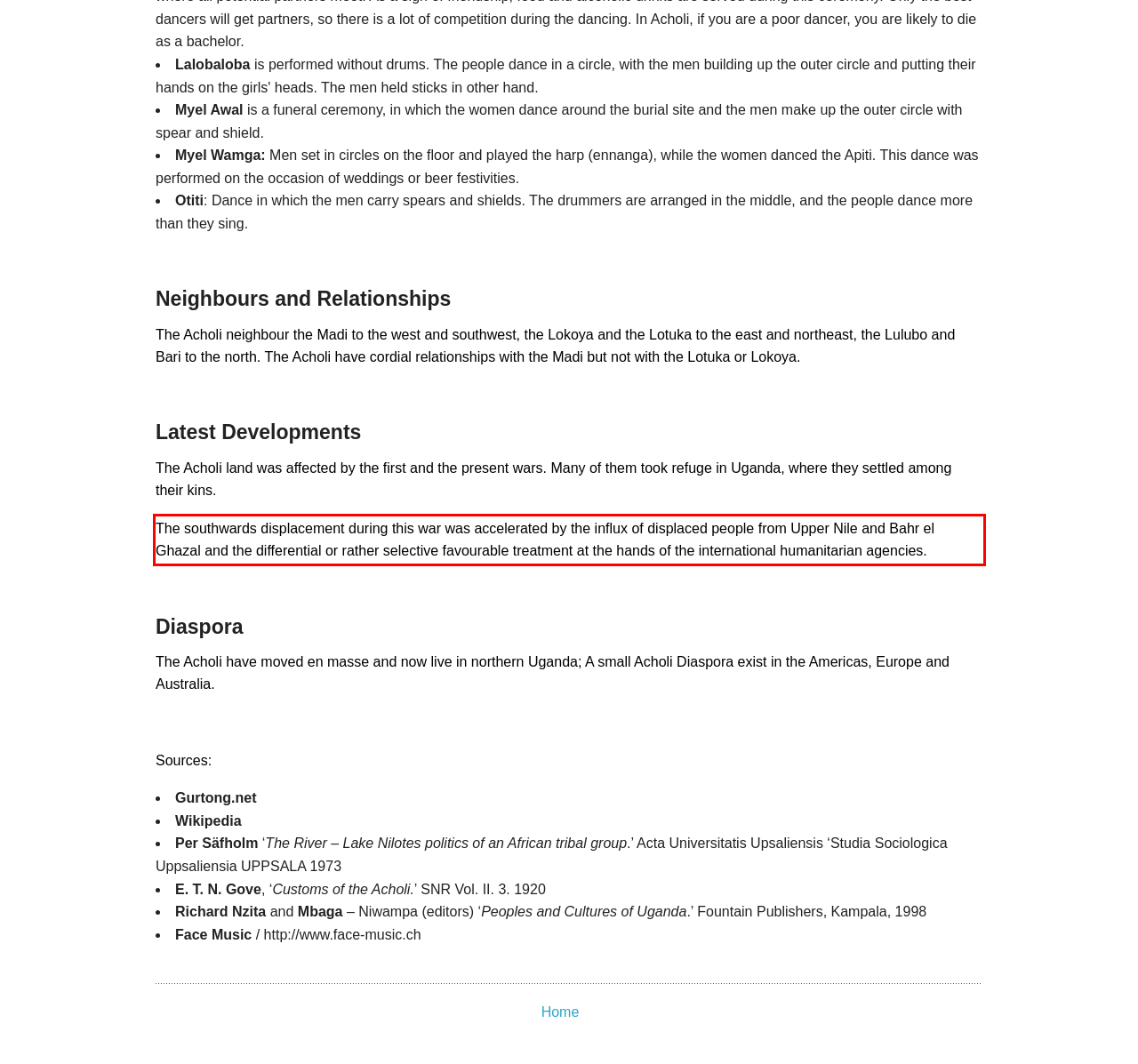Given a screenshot of a webpage with a red bounding box, extract the text content from the UI element inside the red bounding box.

The southwards displacement during this war was accelerated by the influx of displaced people from Upper Nile and Bahr el Ghazal and the differential or rather selective favourable treatment at the hands of the international humanitarian agencies.